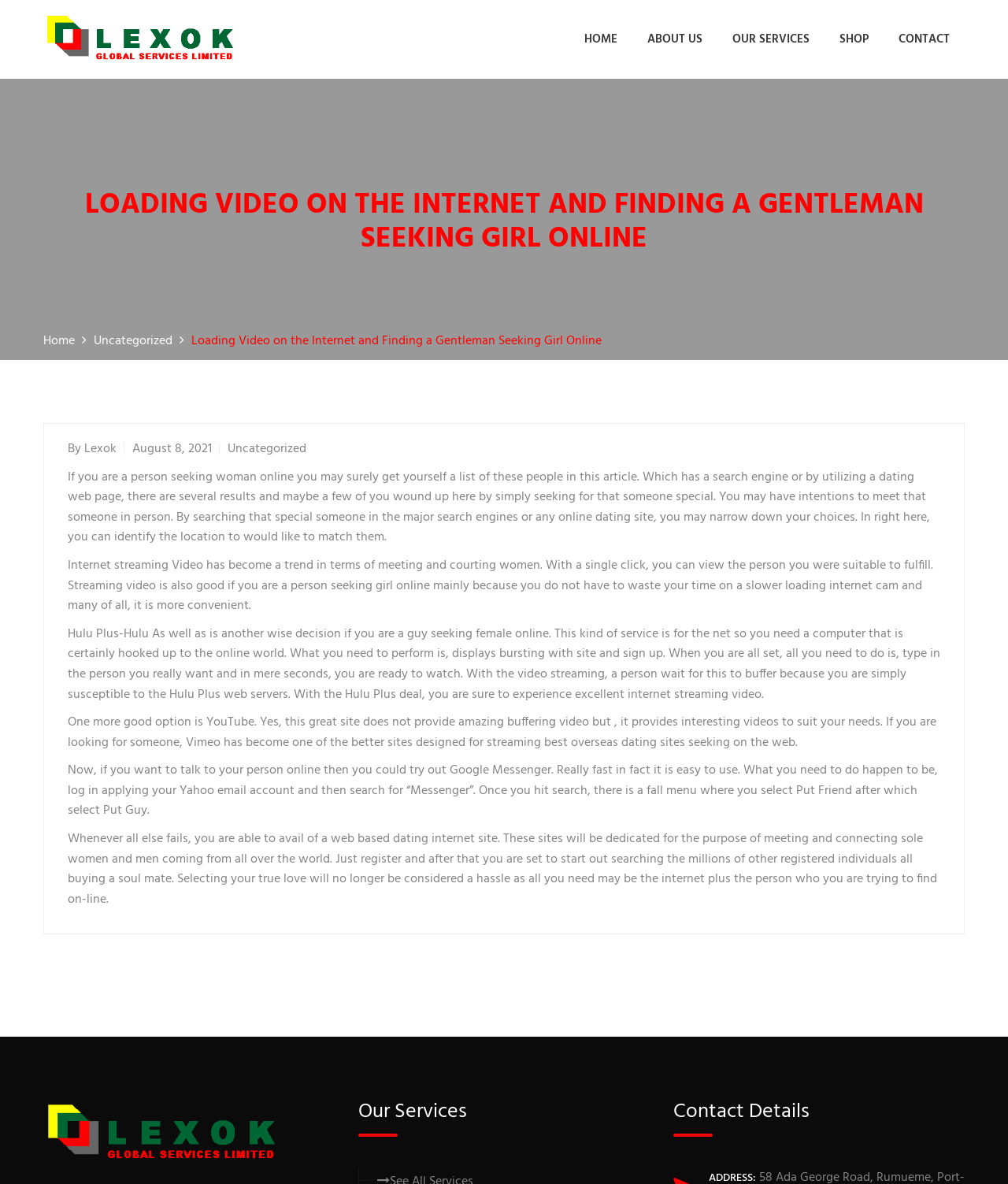Determine the bounding box coordinates for the region that must be clicked to execute the following instruction: "Click on the 'CONTACT' link".

[0.891, 0.025, 0.942, 0.041]